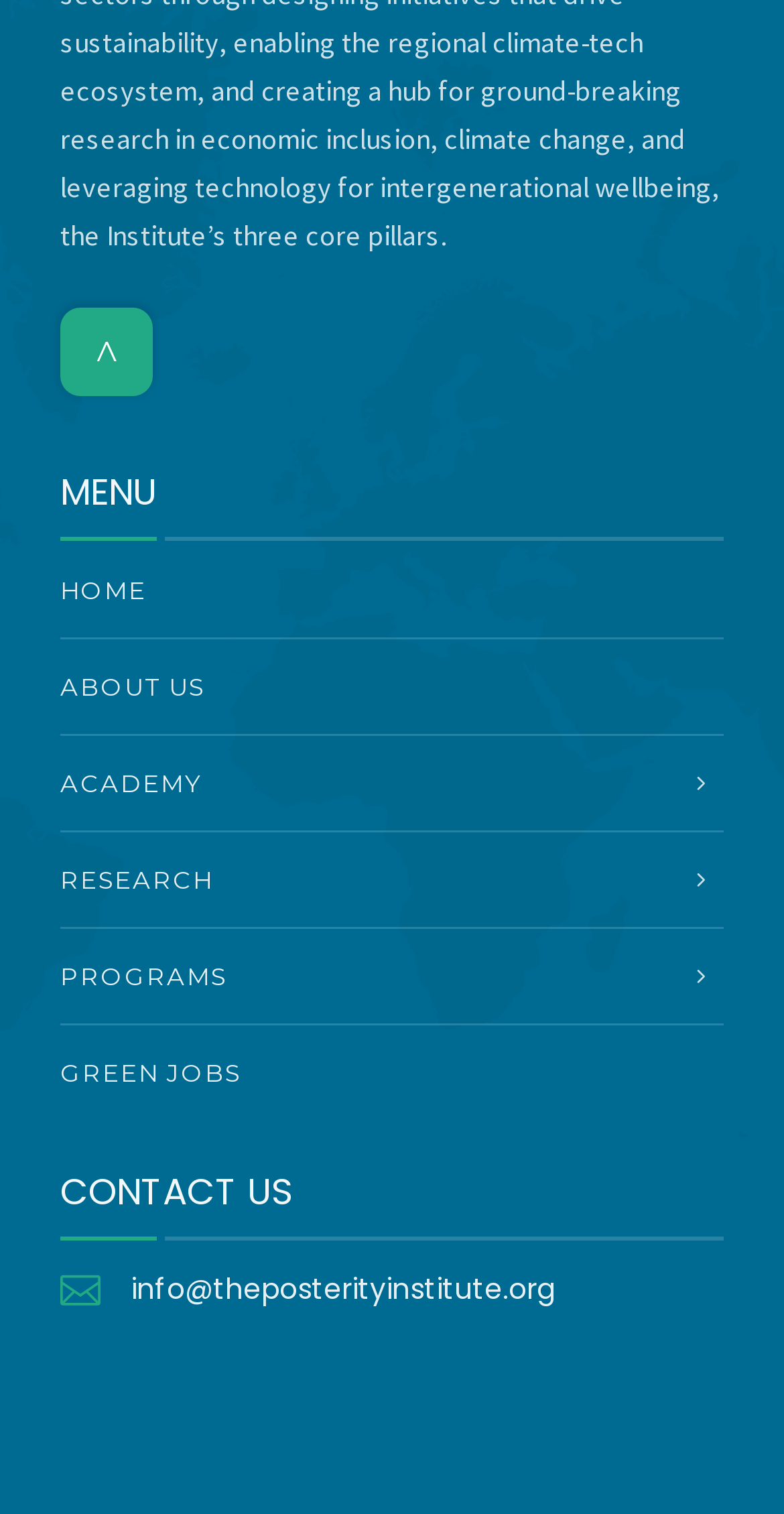What is the last menu item?
Please look at the screenshot and answer using one word or phrase.

GREEN JOBS